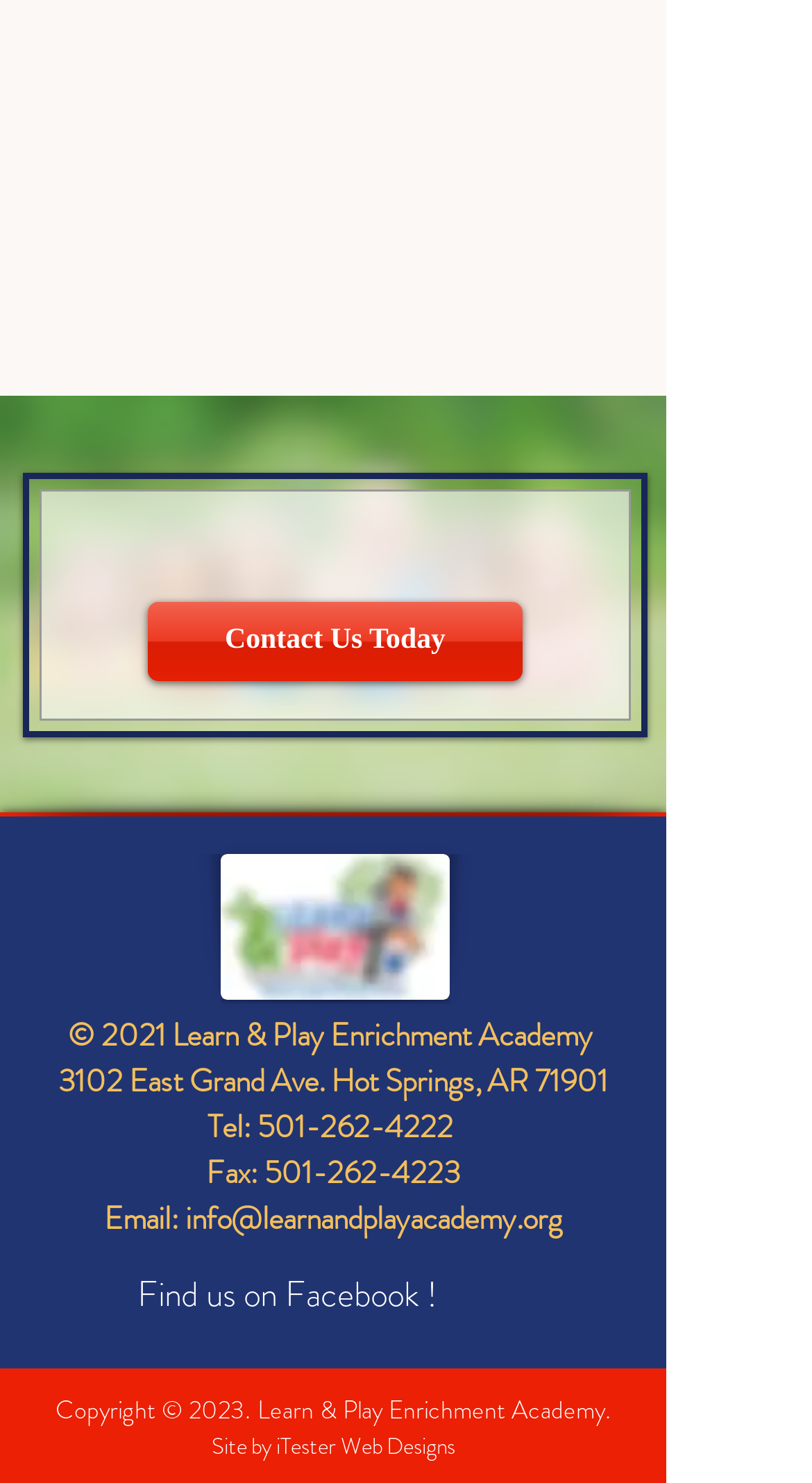What is the name of the academy?
Refer to the image and provide a concise answer in one word or phrase.

Learn & Play Enrichment Academy